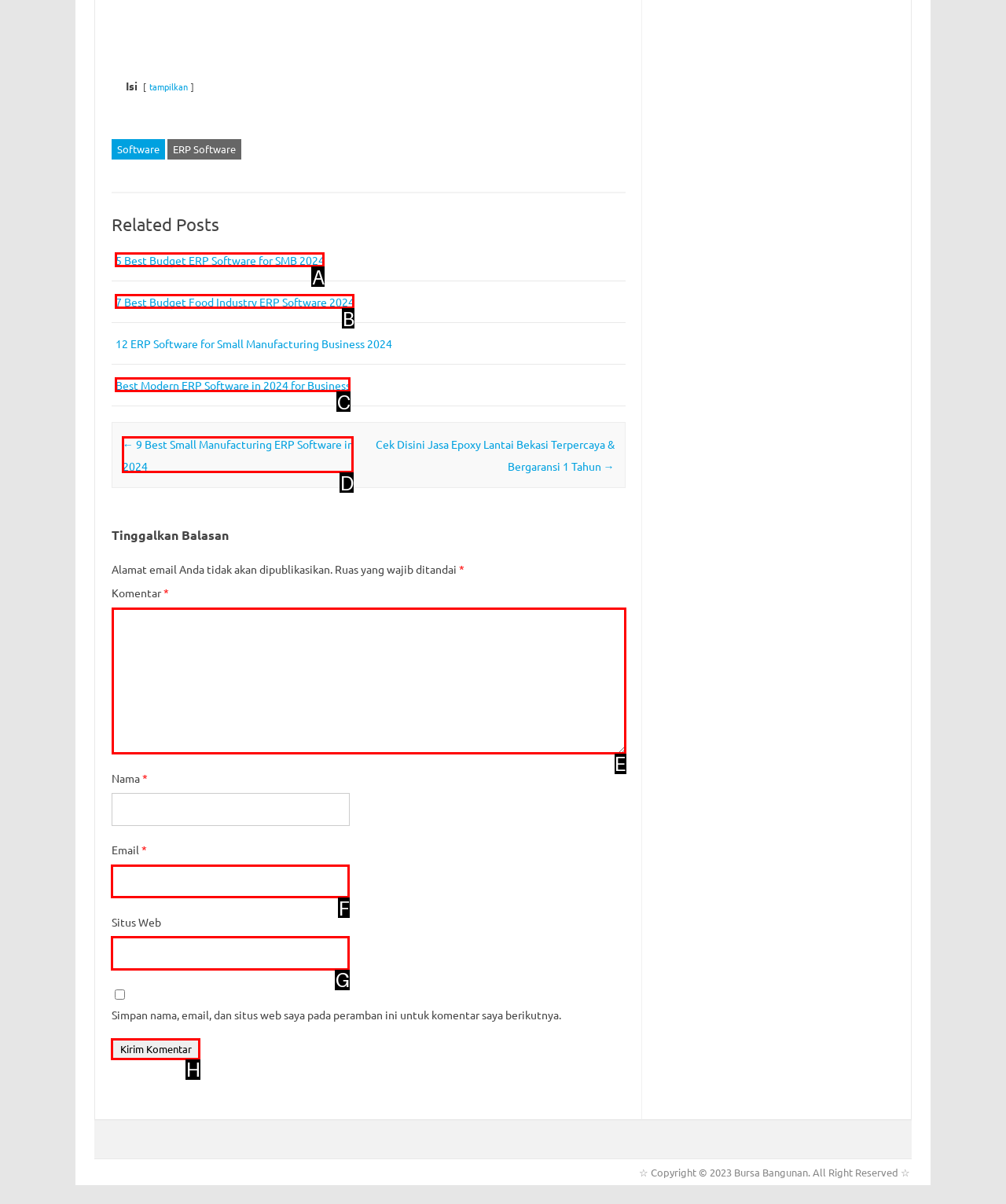Identify which HTML element to click to fulfill the following task: Enter a comment in the 'Komentar' field. Provide your response using the letter of the correct choice.

E